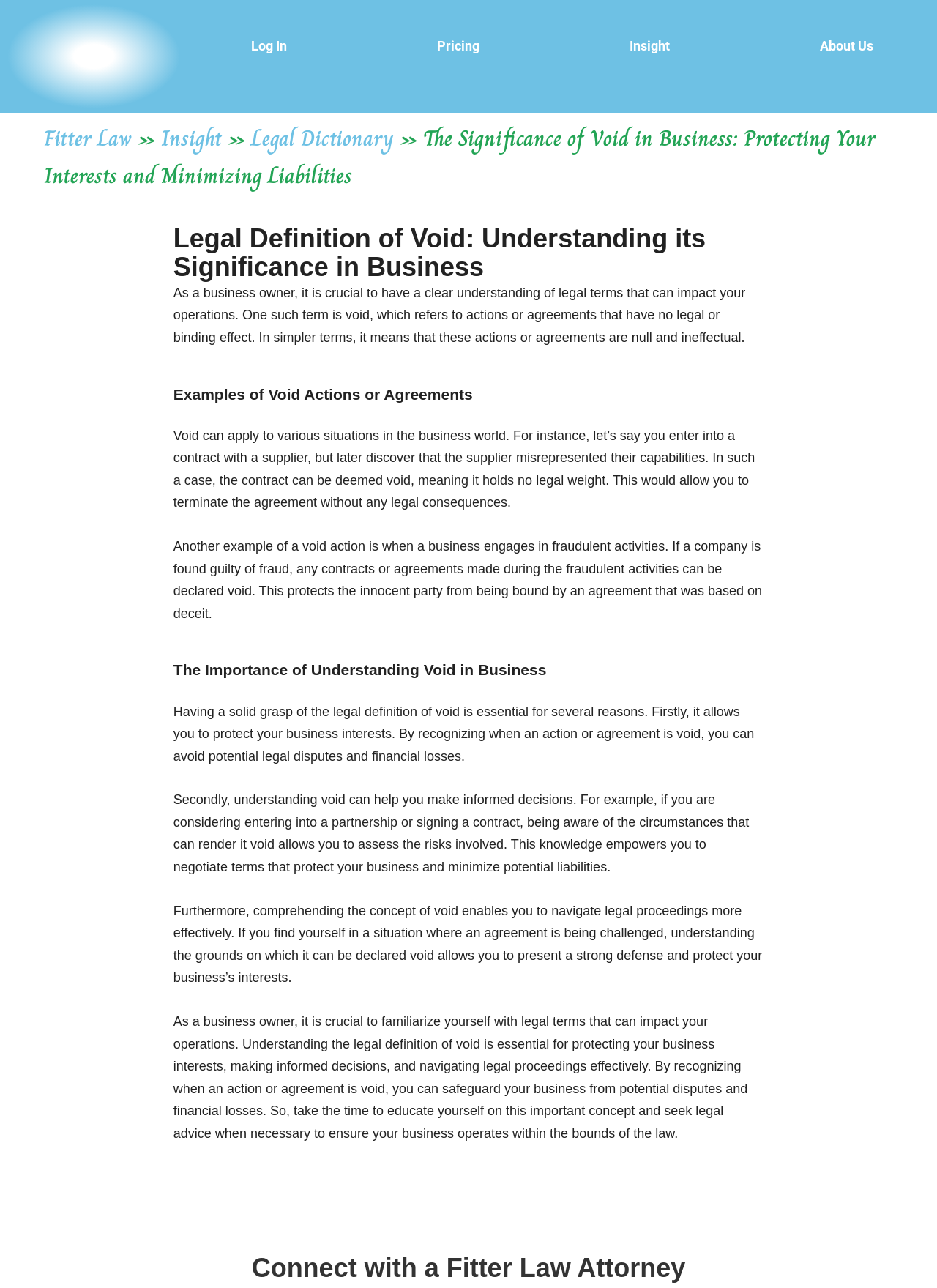Determine the bounding box coordinates of the clickable element necessary to fulfill the instruction: "Read the legal dictionary". Provide the coordinates as four float numbers within the 0 to 1 range, i.e., [left, top, right, bottom].

[0.268, 0.094, 0.42, 0.12]